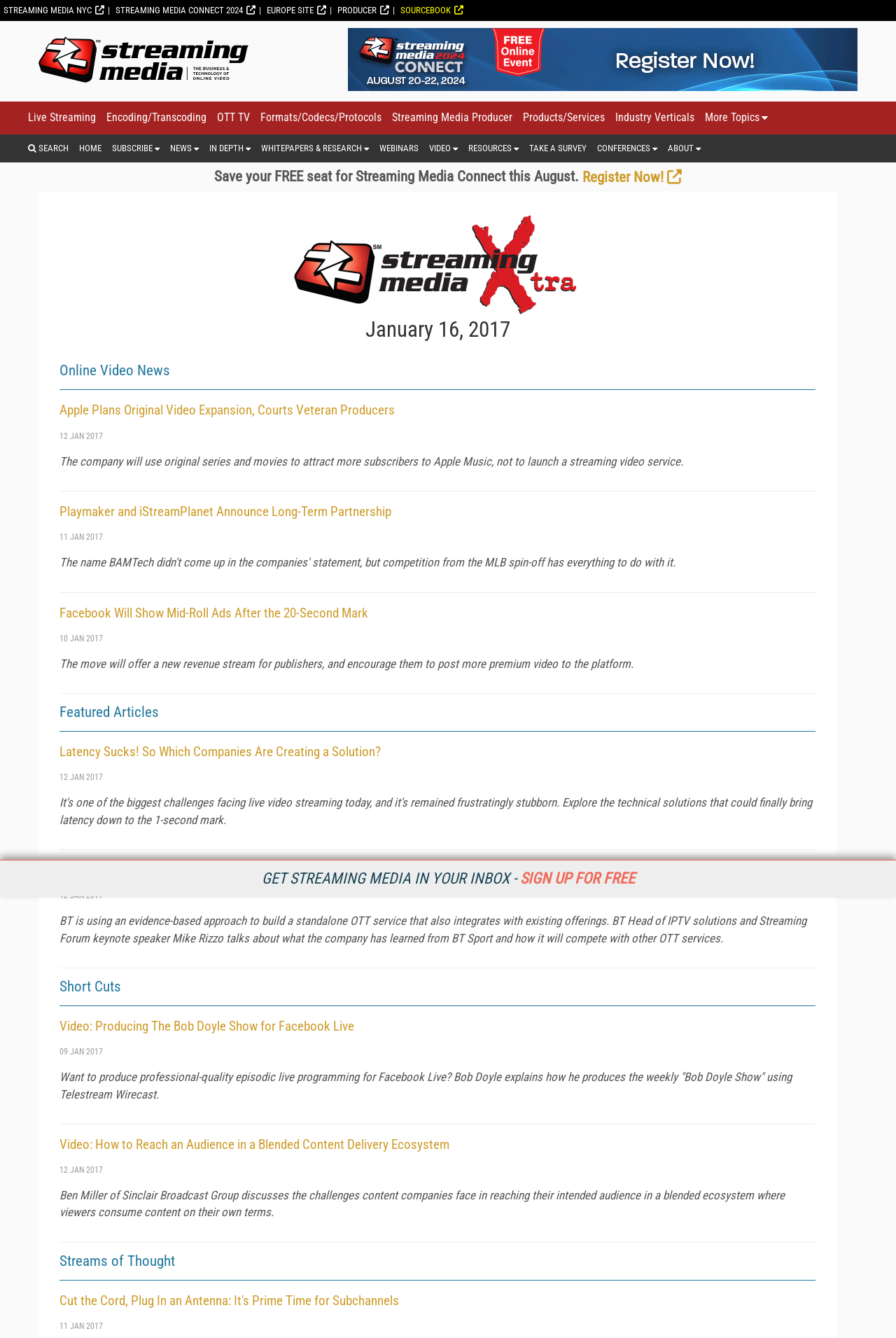Can you identify the bounding box coordinates of the clickable region needed to carry out this instruction: 'Learn about latency solutions'? The coordinates should be four float numbers within the range of 0 to 1, stated as [left, top, right, bottom].

[0.066, 0.556, 0.425, 0.568]